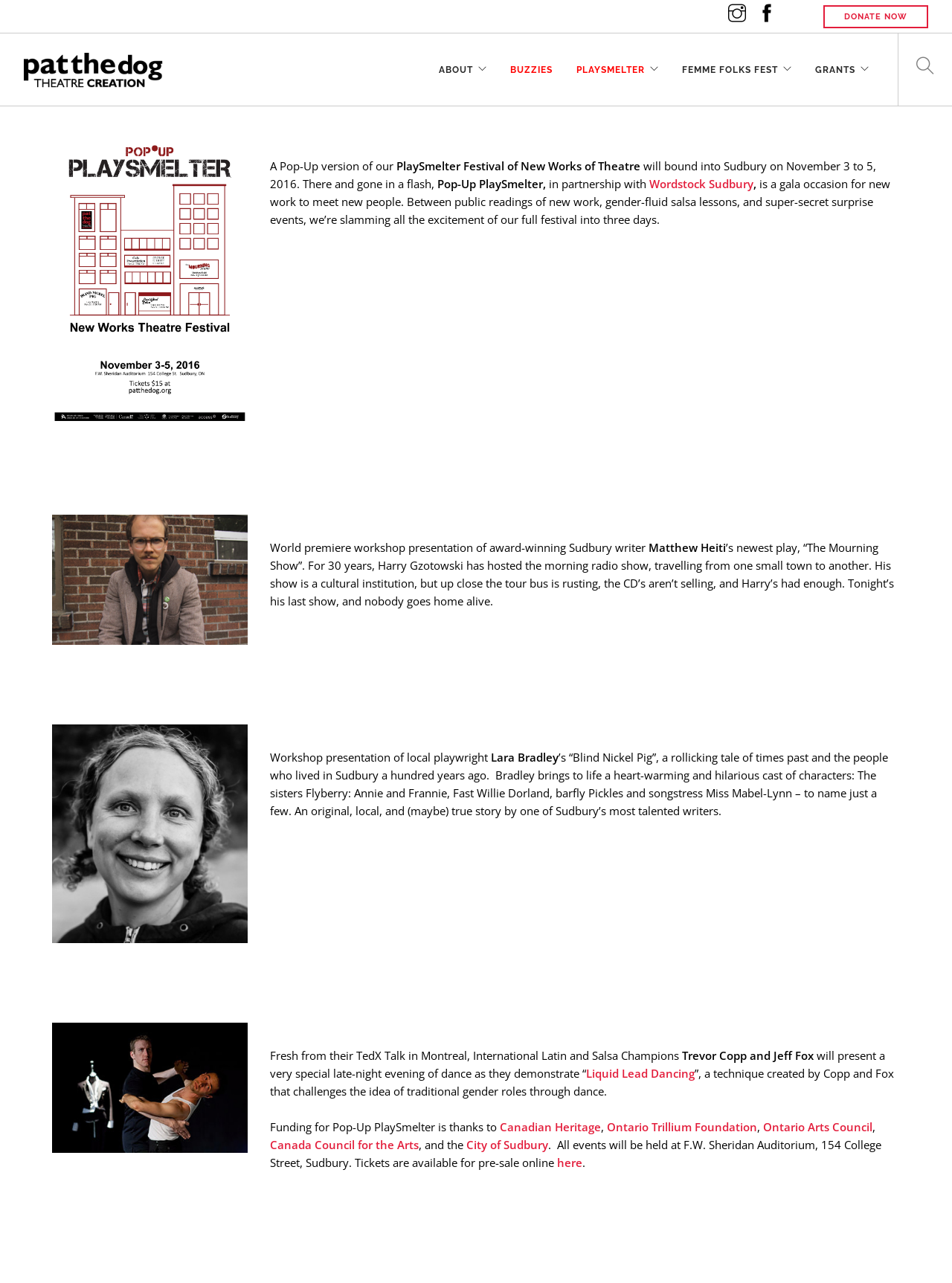What is the name of the organization partnering with Pat The Dog Theatre Creation?
Answer the question with just one word or phrase using the image.

Wordstock Sudbury